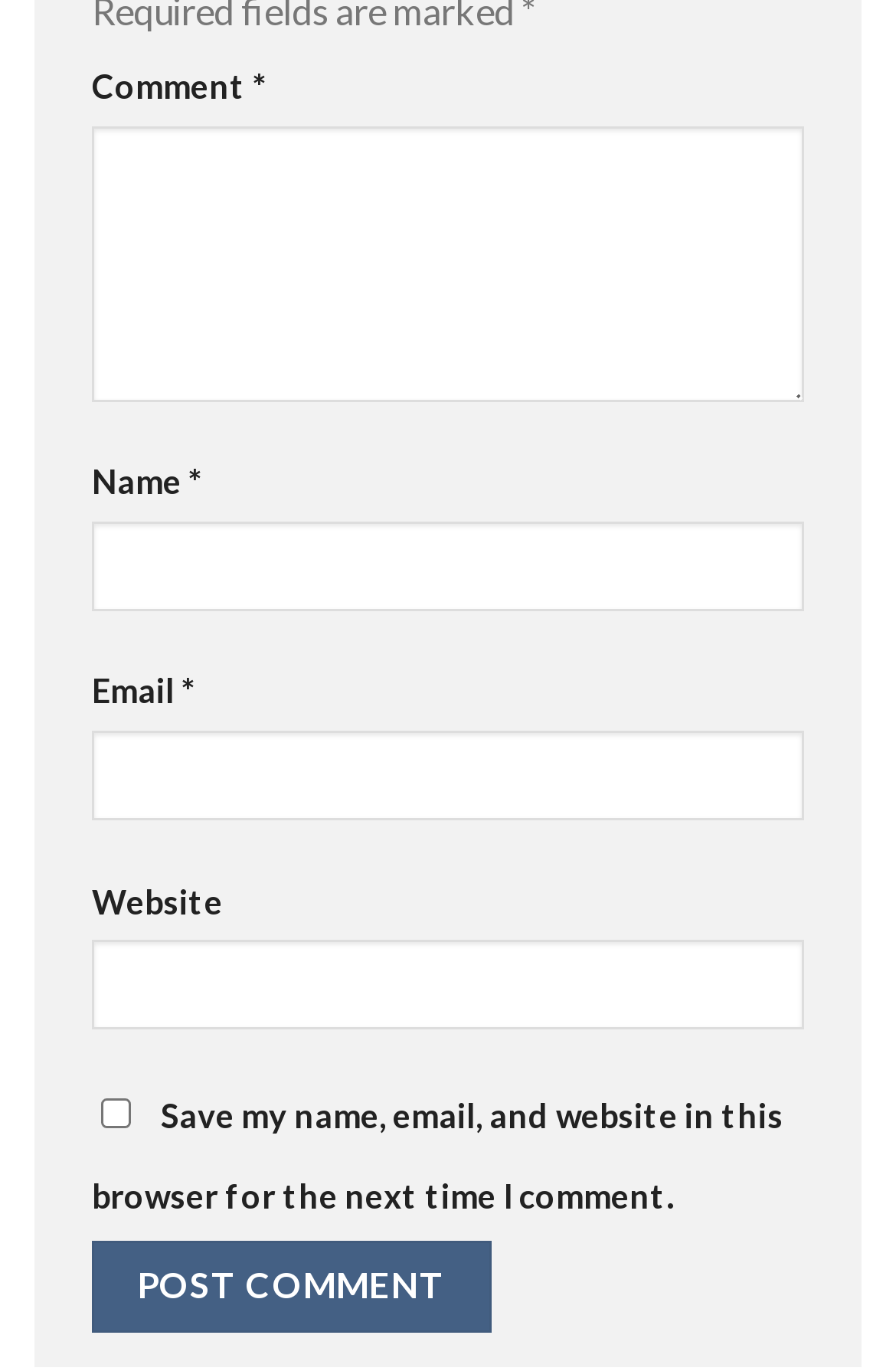Identify the bounding box coordinates of the HTML element based on this description: "parent_node: Email * aria-describedby="email-notes" name="email"".

[0.103, 0.533, 0.897, 0.598]